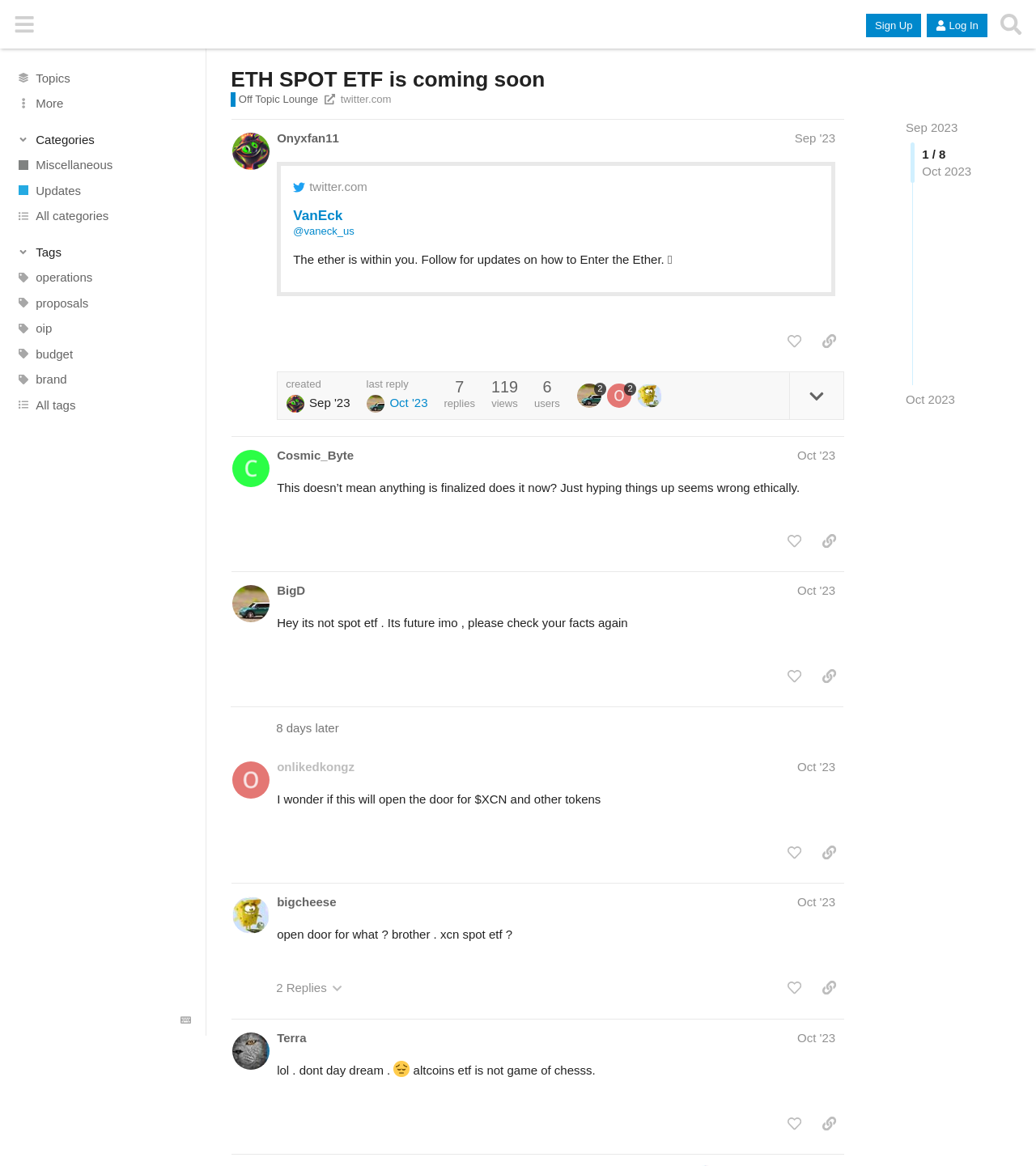Please answer the following question using a single word or phrase: 
What is the name of the community?

Onyx Community